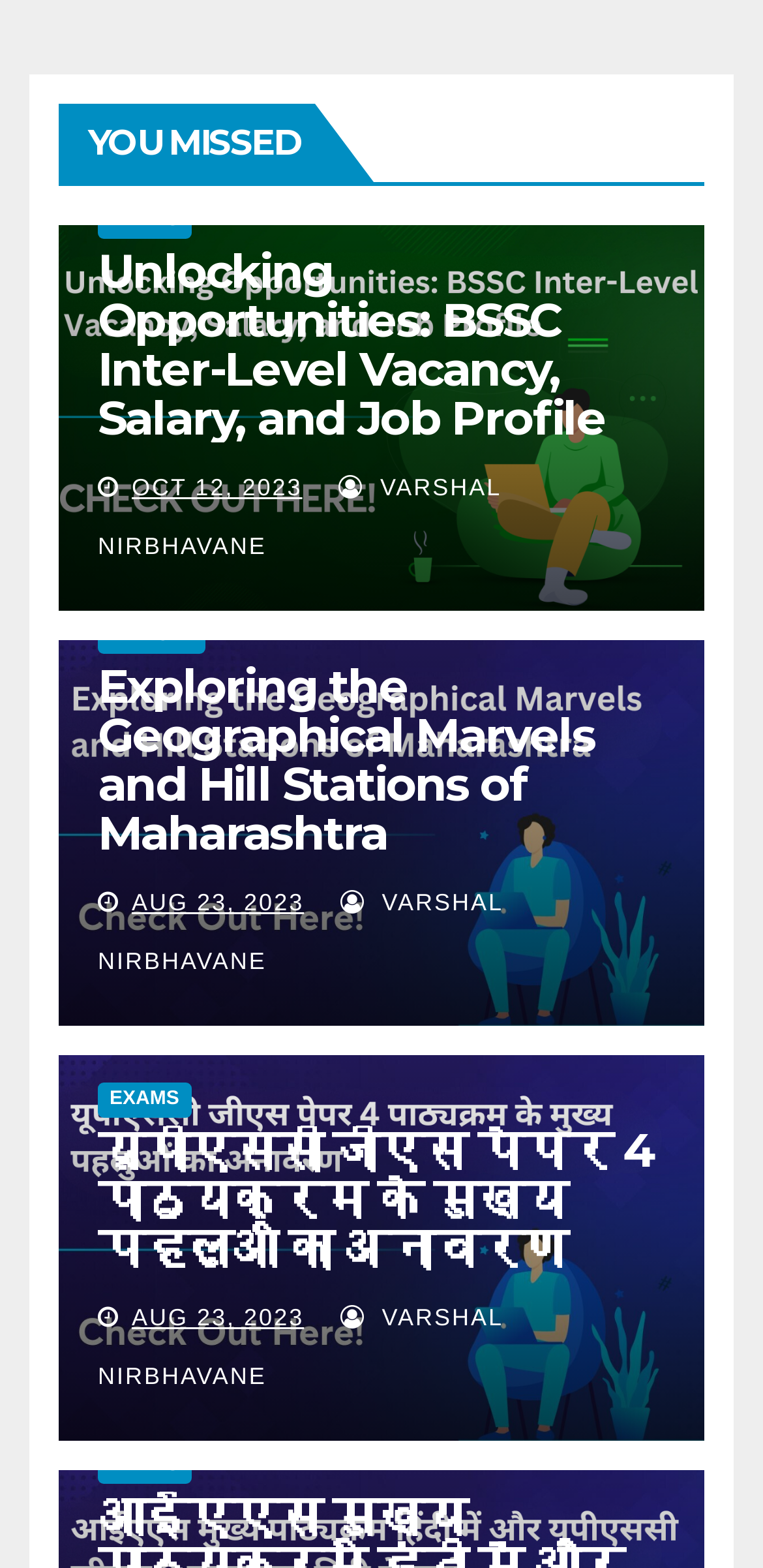How many exam-related links are on the page?
Using the image as a reference, answer the question with a short word or phrase.

4